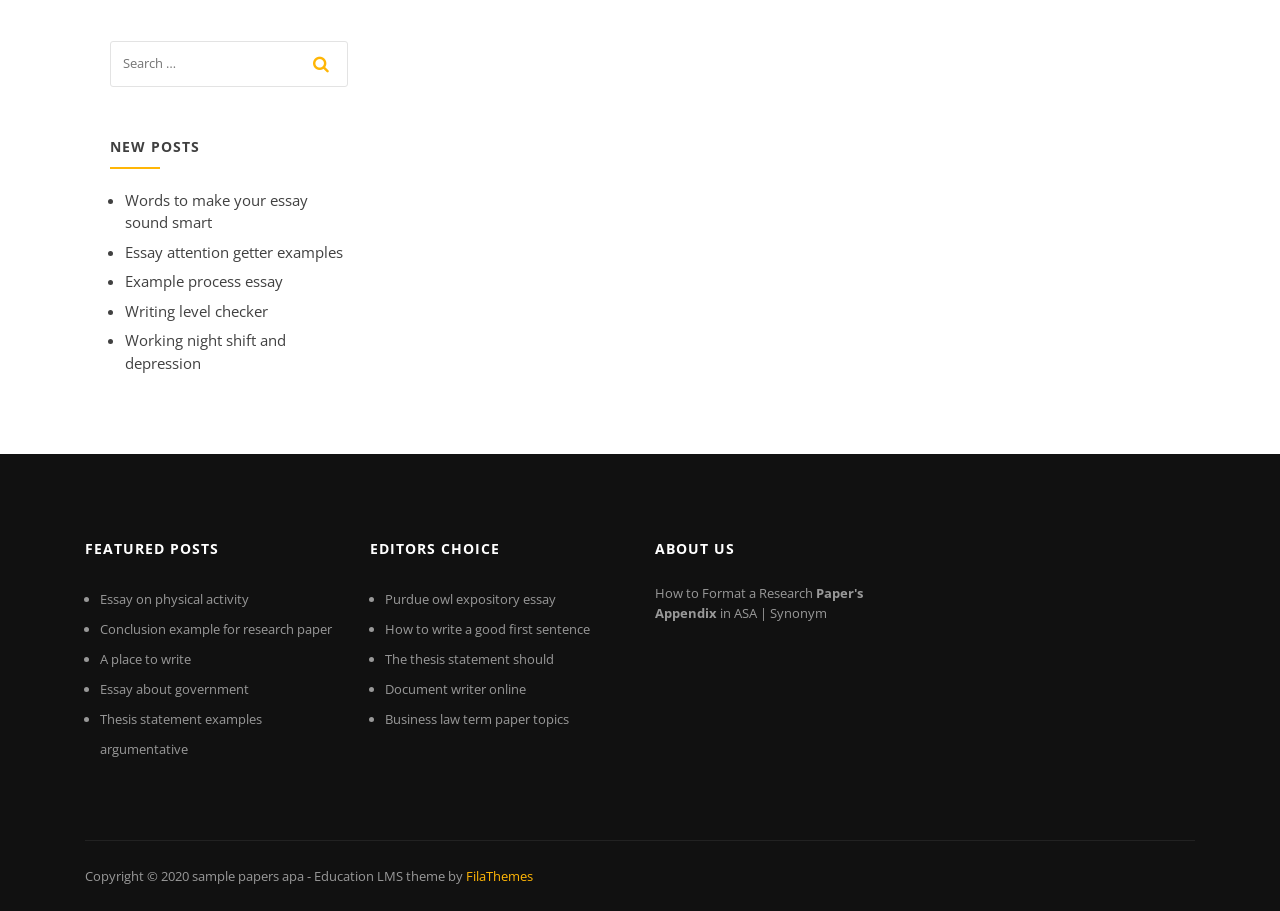What is the year of copyright for the website?
Refer to the image and provide a thorough answer to the question.

The website's footer section has a static text that mentions 'Copyright © 2020', which indicates that the website's content is copyrighted and the year of copyright is 2020.